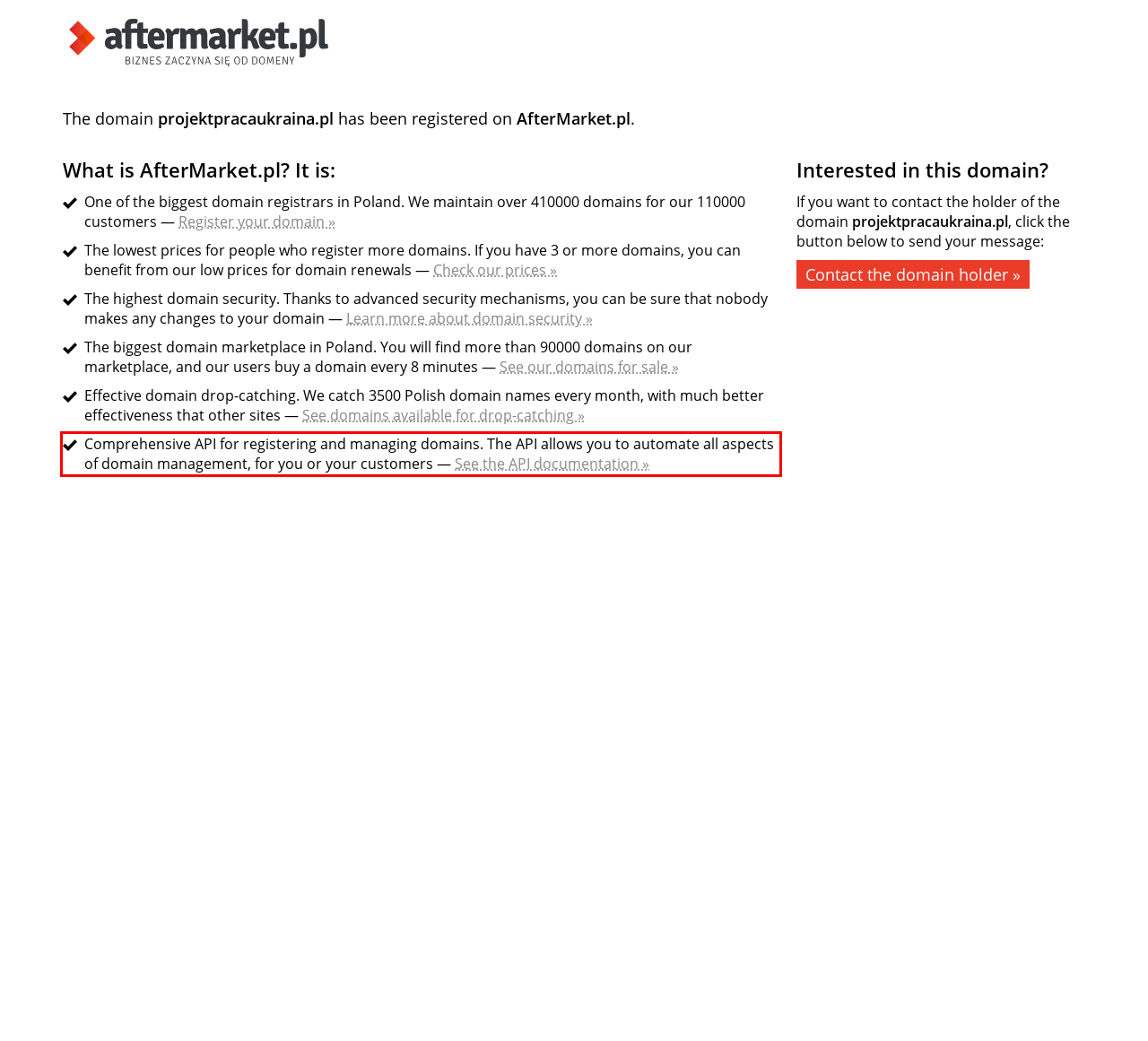Review the webpage screenshot provided, and perform OCR to extract the text from the red bounding box.

Comprehensive API for registering and managing domains. The API allows you to automate all aspects of domain management, for you or your customers — See the API documentation »